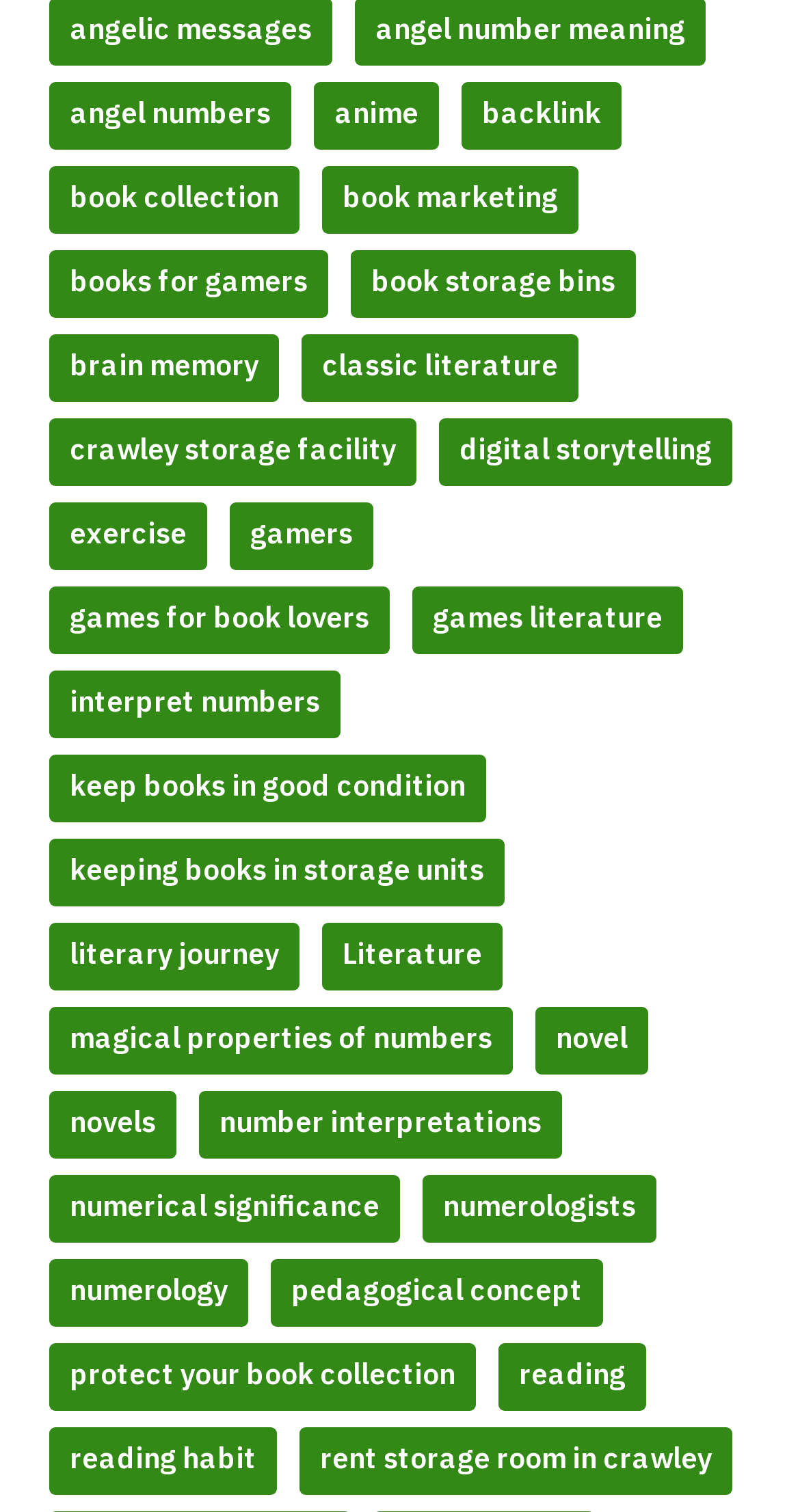Respond concisely with one word or phrase to the following query:
What is the topic of the link below 'book collection'?

Book marketing